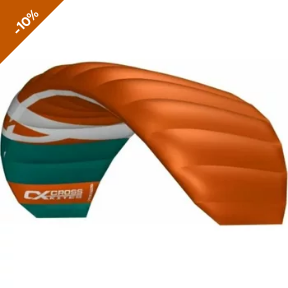Provide a brief response using a word or short phrase to this question:
What is the purpose of the kite?

Kitesurfing